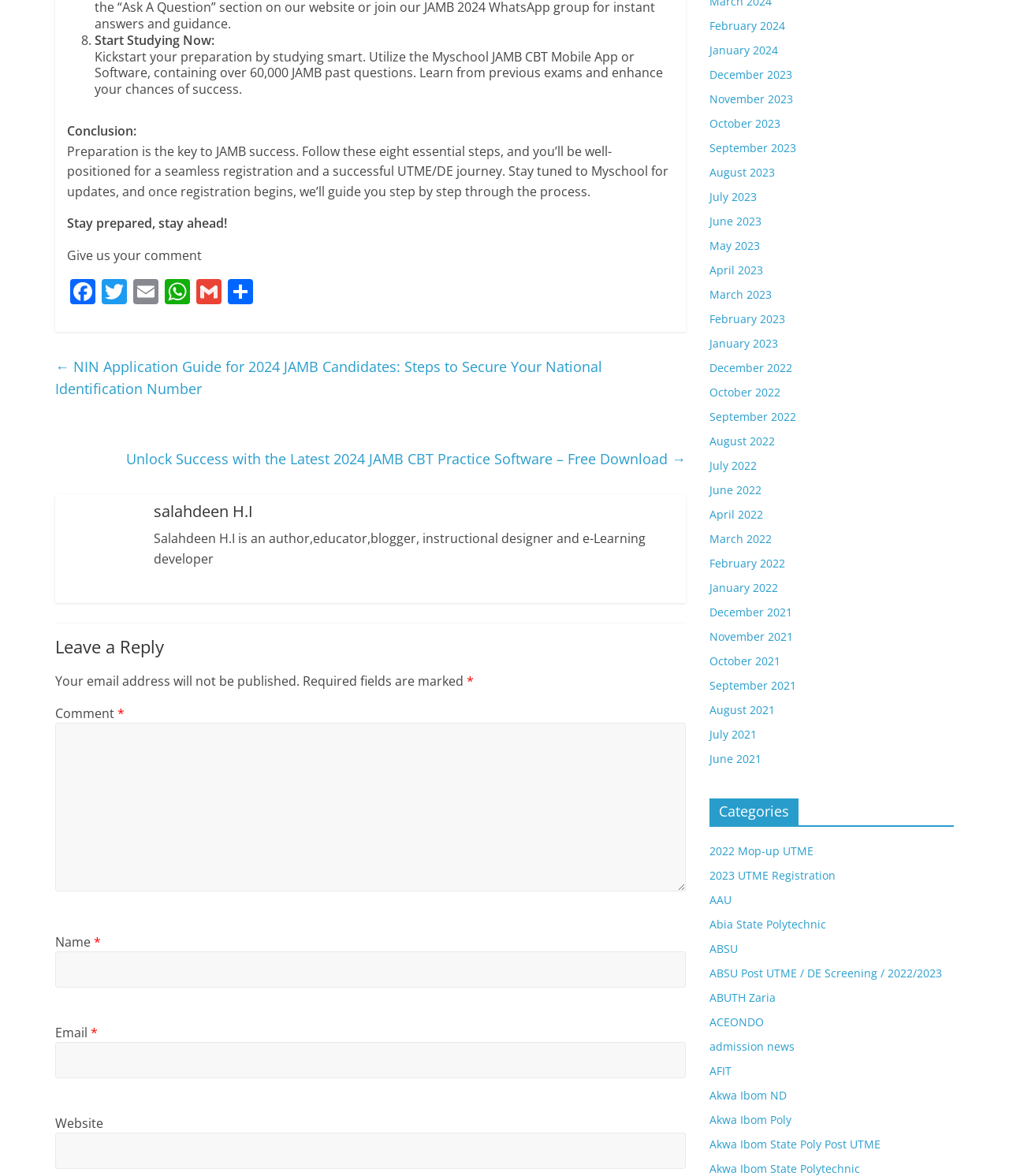What is the category of the article '2022 Mop-up UTME'?
Using the visual information, answer the question in a single word or phrase.

2022 Mop-up UTME